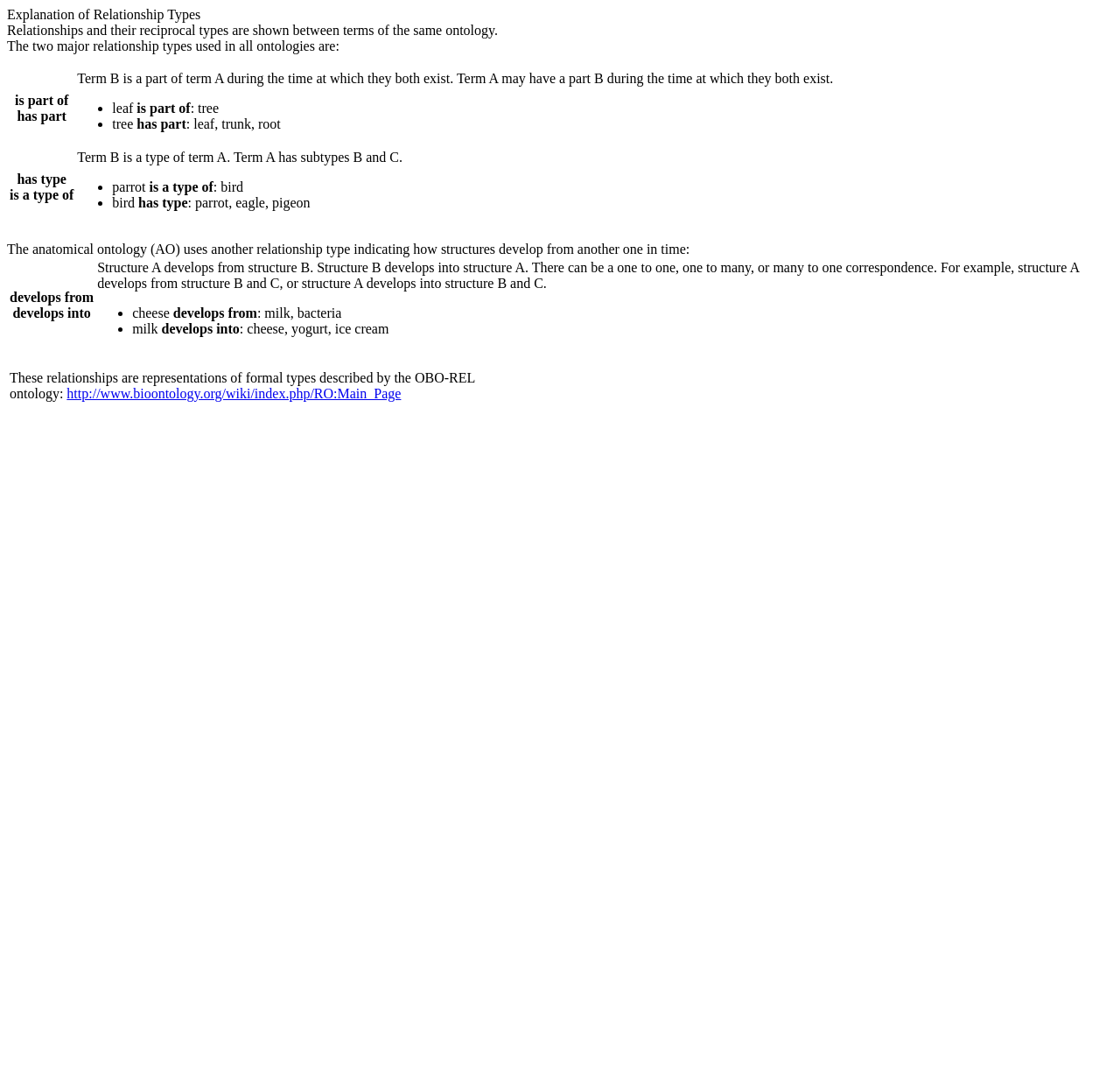Provide a one-word or short-phrase response to the question:
How many types of correspondence are possible in 'develops from' relationship?

one to one, one to many, or many to one